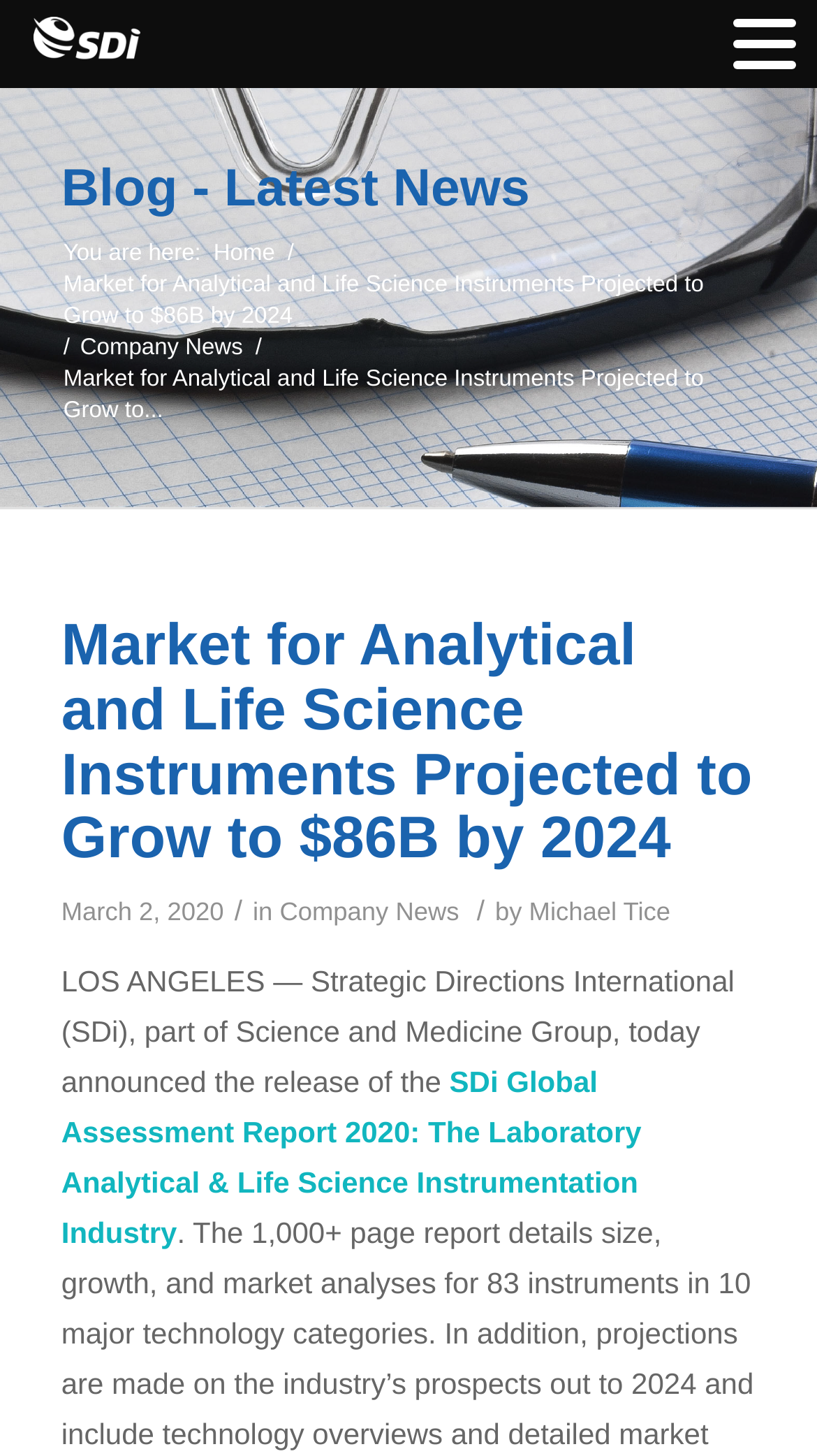Determine the bounding box coordinates for the element that should be clicked to follow this instruction: "Visit the webinars on demand page". The coordinates should be given as four float numbers between 0 and 1, in the format [left, top, right, bottom].

[0.0, 0.908, 0.8, 0.981]